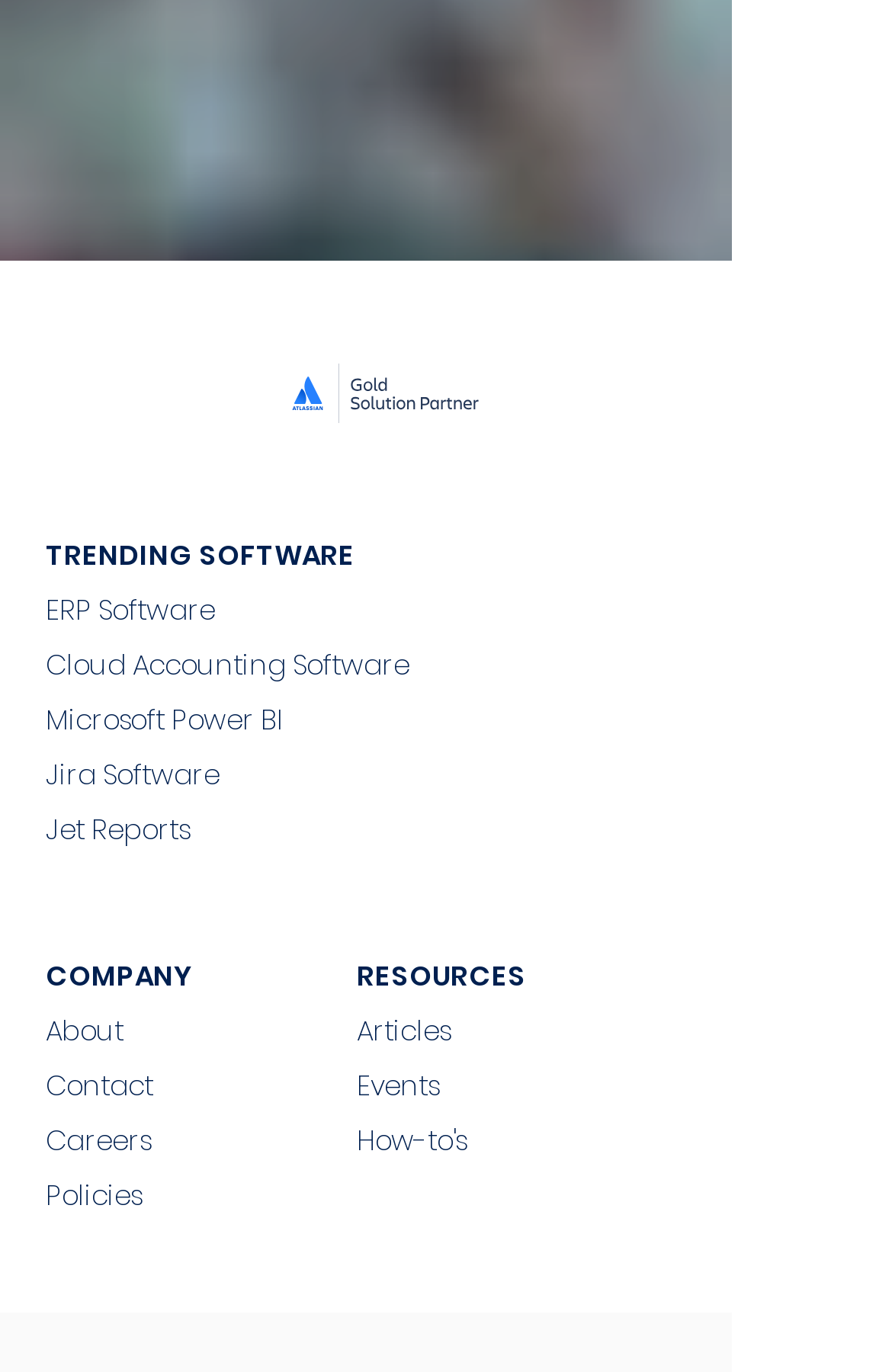Determine the bounding box coordinates of the element that should be clicked to execute the following command: "Click on Microsoft Partner in Malta".

[0.051, 0.27, 0.251, 0.3]